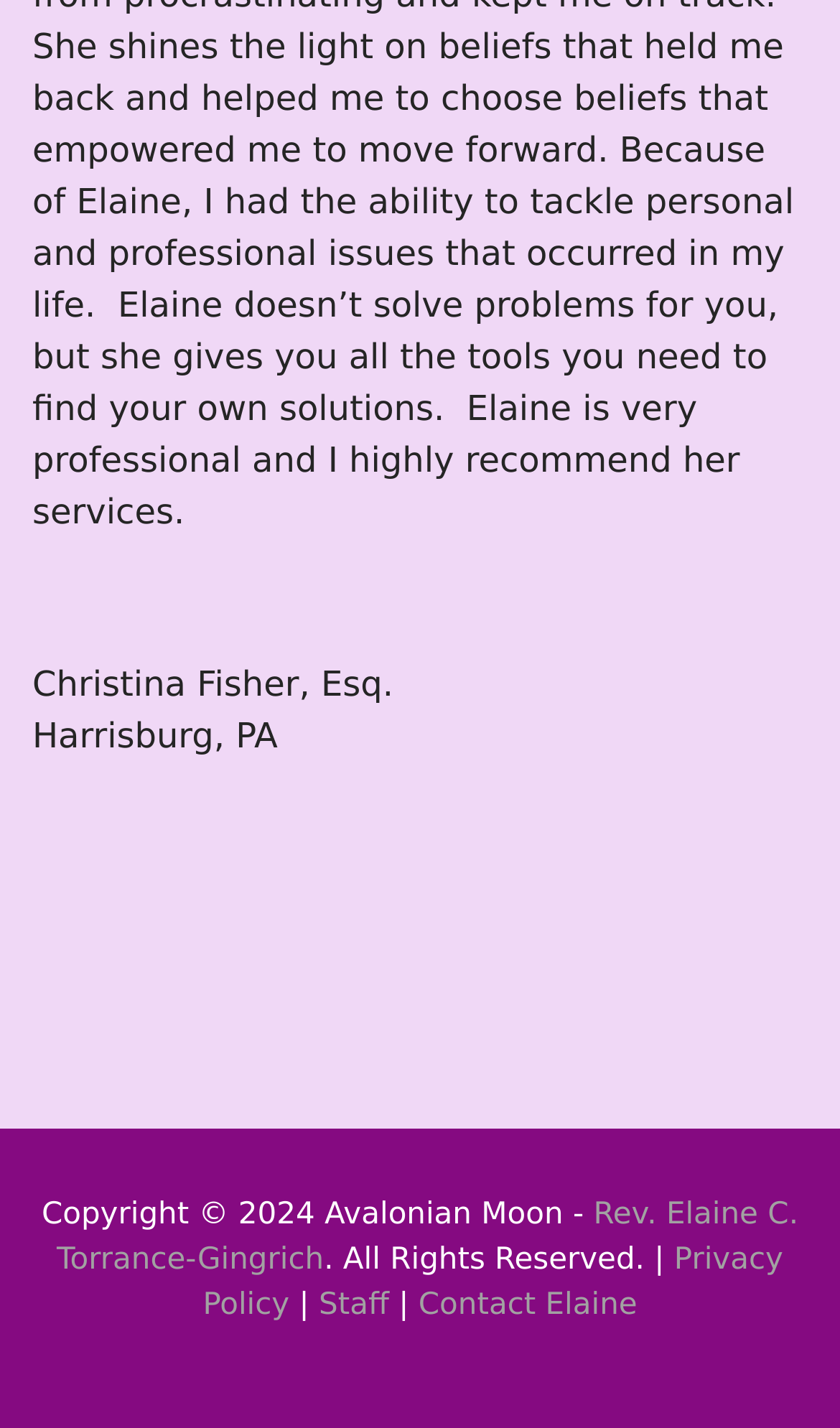What is the name of the staff member mentioned at the bottom?
Based on the image, please offer an in-depth response to the question.

I found a link element at the bottom of the webpage with the name 'Rev. Elaine C. Torrance-Gingrich', which is likely a staff member.